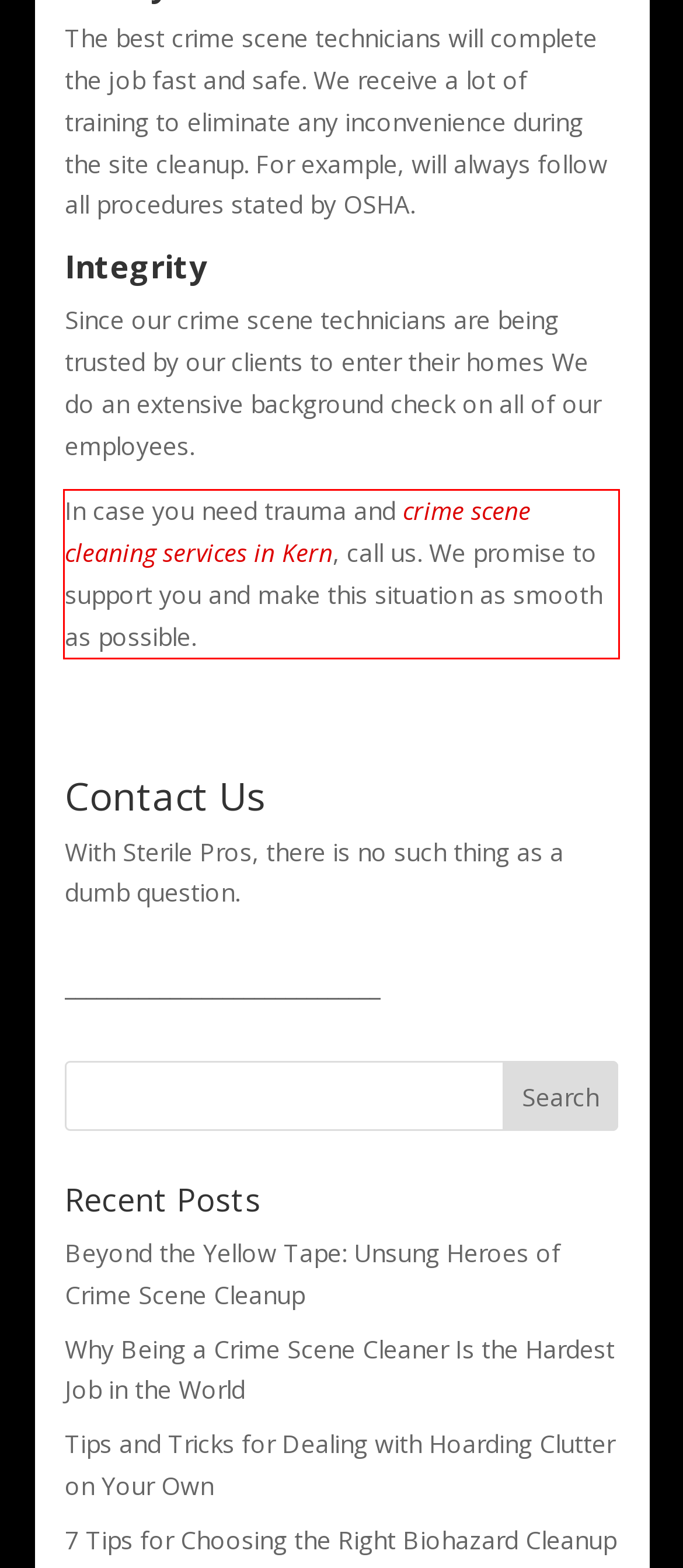Using the provided screenshot of a webpage, recognize and generate the text found within the red rectangle bounding box.

In case you need trauma and crime scene cleaning services in Kern, call us. We promise to support you and make this situation as smooth as possible.